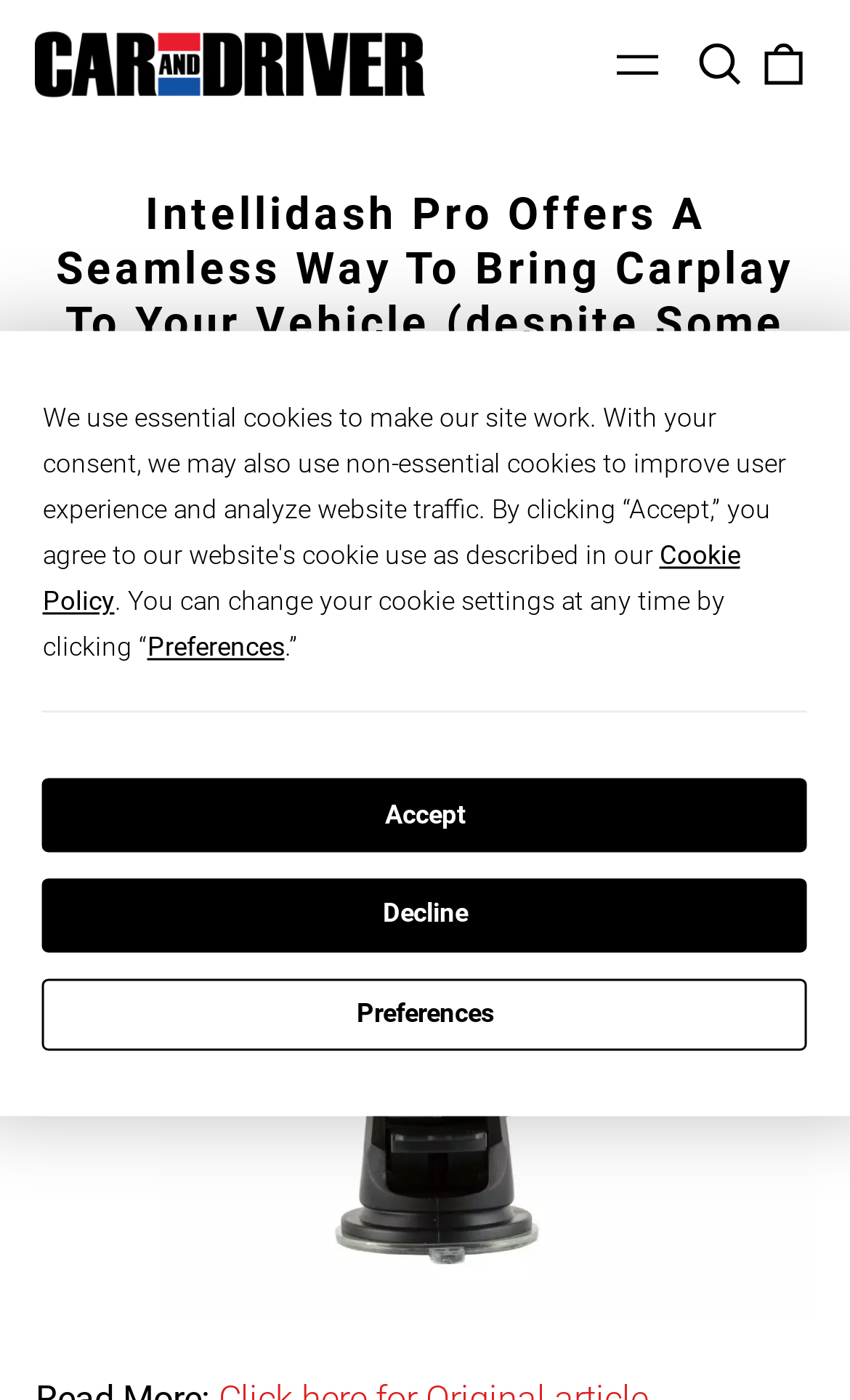Give a comprehensive overview of the webpage, including key elements.

The webpage appears to be an article from CAR AND DRIVER, with the title "Intellidash Pro Offers A Seamless Way To Bring Carplay To Your Vehicle – CAR AND DRIVER". At the top left corner, there is a link to skip to the content. Next to it, there is a logo of CAR AND DRIVER, which is also a link. 

On the top right corner, there are three buttons: "Menu", "Search our site", and an empty link. Below the title, there is a heading that summarizes the article, "Intellidash Pro Offers A Seamless Way To Bring Carplay To Your Vehicle (despite Some Shortcomings)". 

At the bottom of the page, there is a cookie policy notification with three buttons: "Preferences", "Decline", and "Accept". The notification also includes some static text explaining how to change cookie settings. There is another "Preferences" button above the notification.